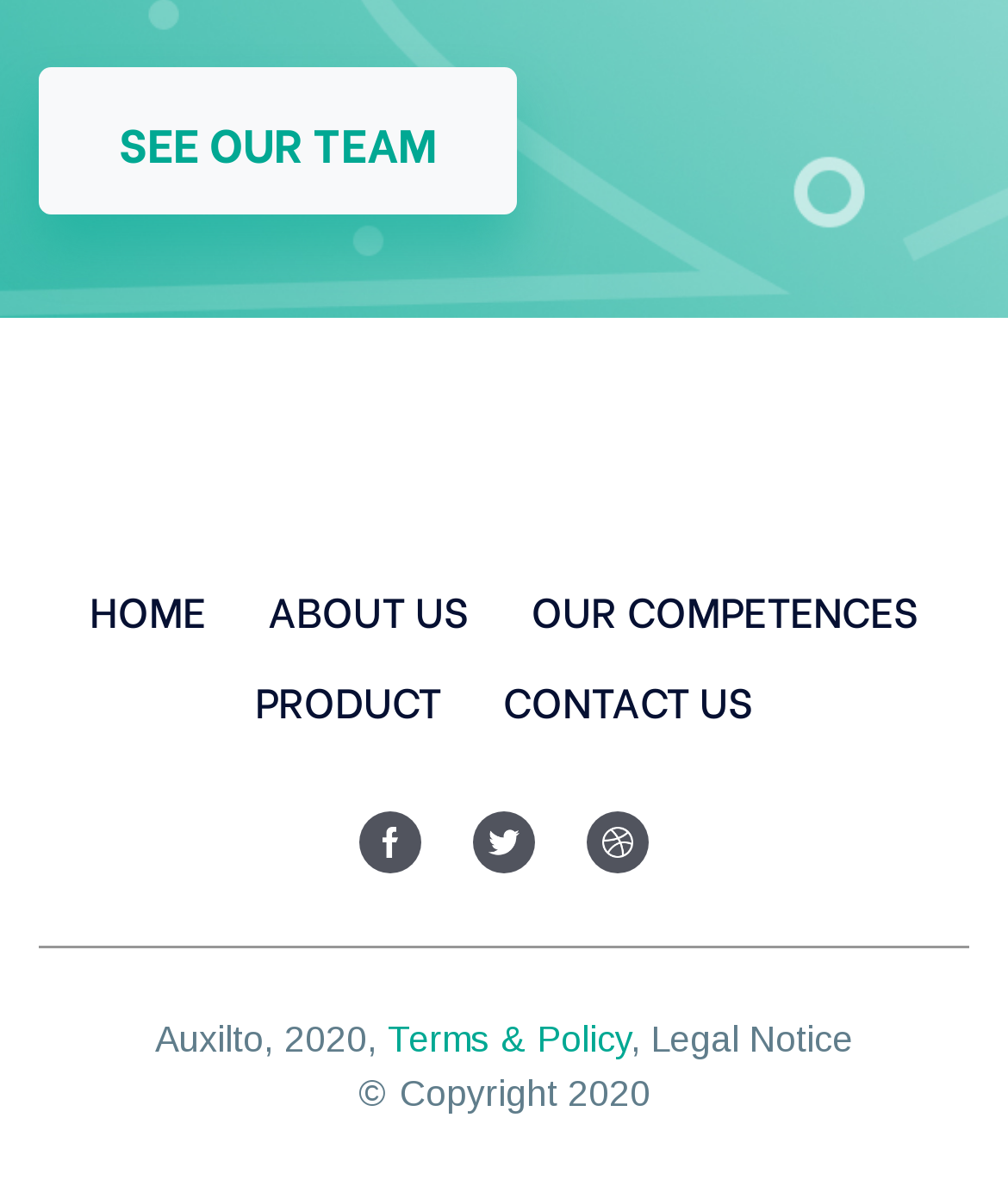Using the given element description, provide the bounding box coordinates (top-left x, top-left y, bottom-right x, bottom-right y) for the corresponding UI element in the screenshot: Contact Us

[0.499, 0.565, 0.747, 0.615]